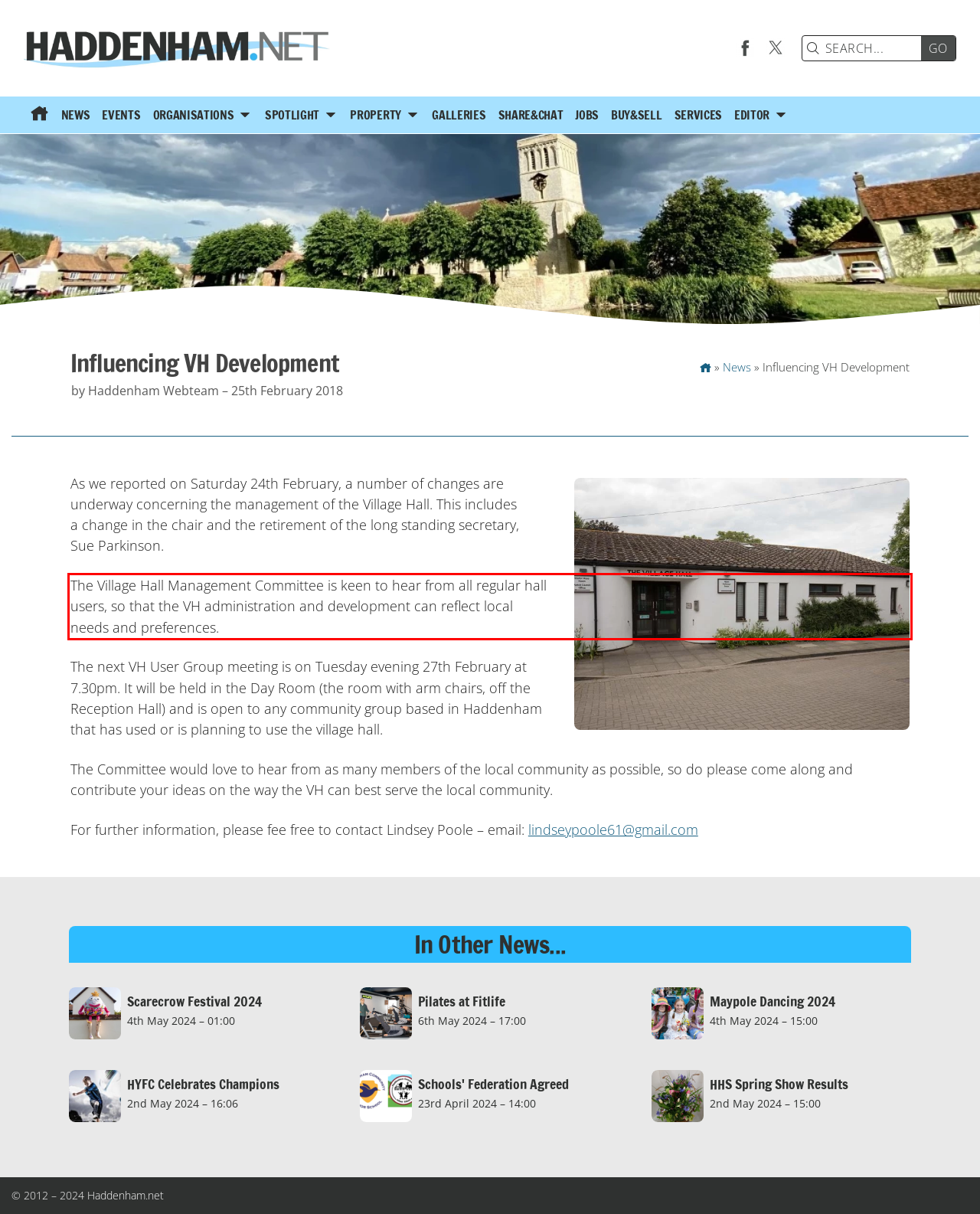Please take the screenshot of the webpage, find the red bounding box, and generate the text content that is within this red bounding box.

The Village Hall Management Committee is keen to hear from all regular hall users, so that the VH administration and development can reflect local needs and preferences.